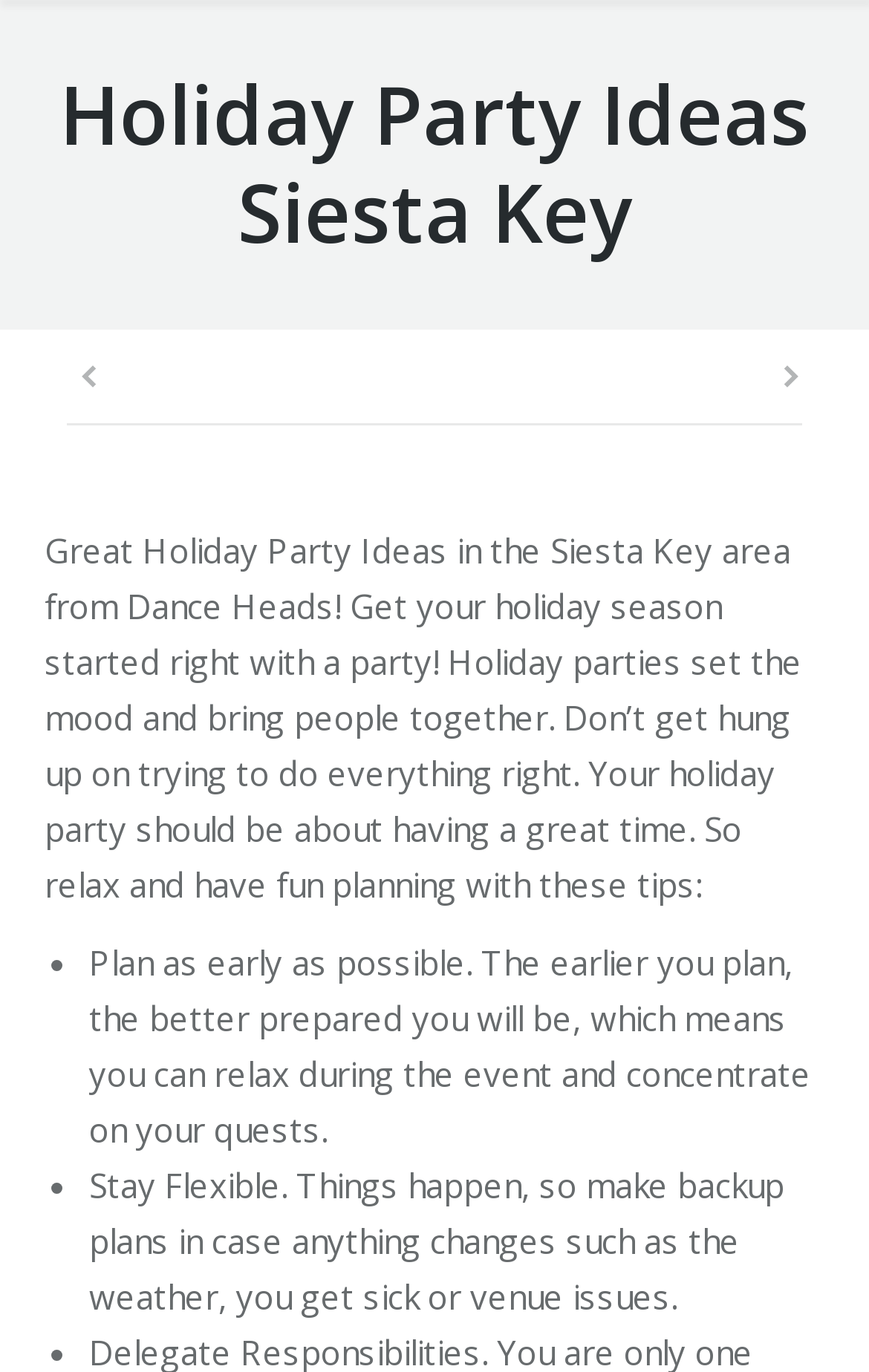Give a one-word or short-phrase answer to the following question: 
What is the recommended attitude towards planning a holiday party?

Relax